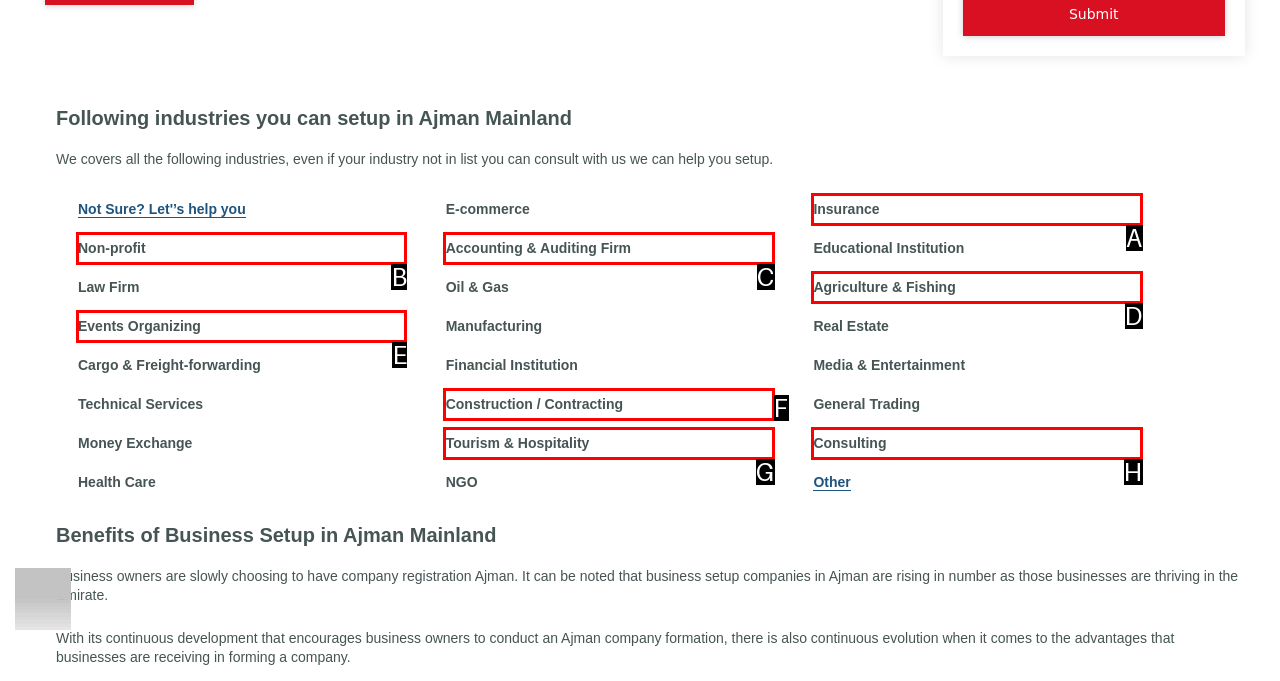From the options presented, which lettered element matches this description: Accounting & Auditing Firm
Reply solely with the letter of the matching option.

C